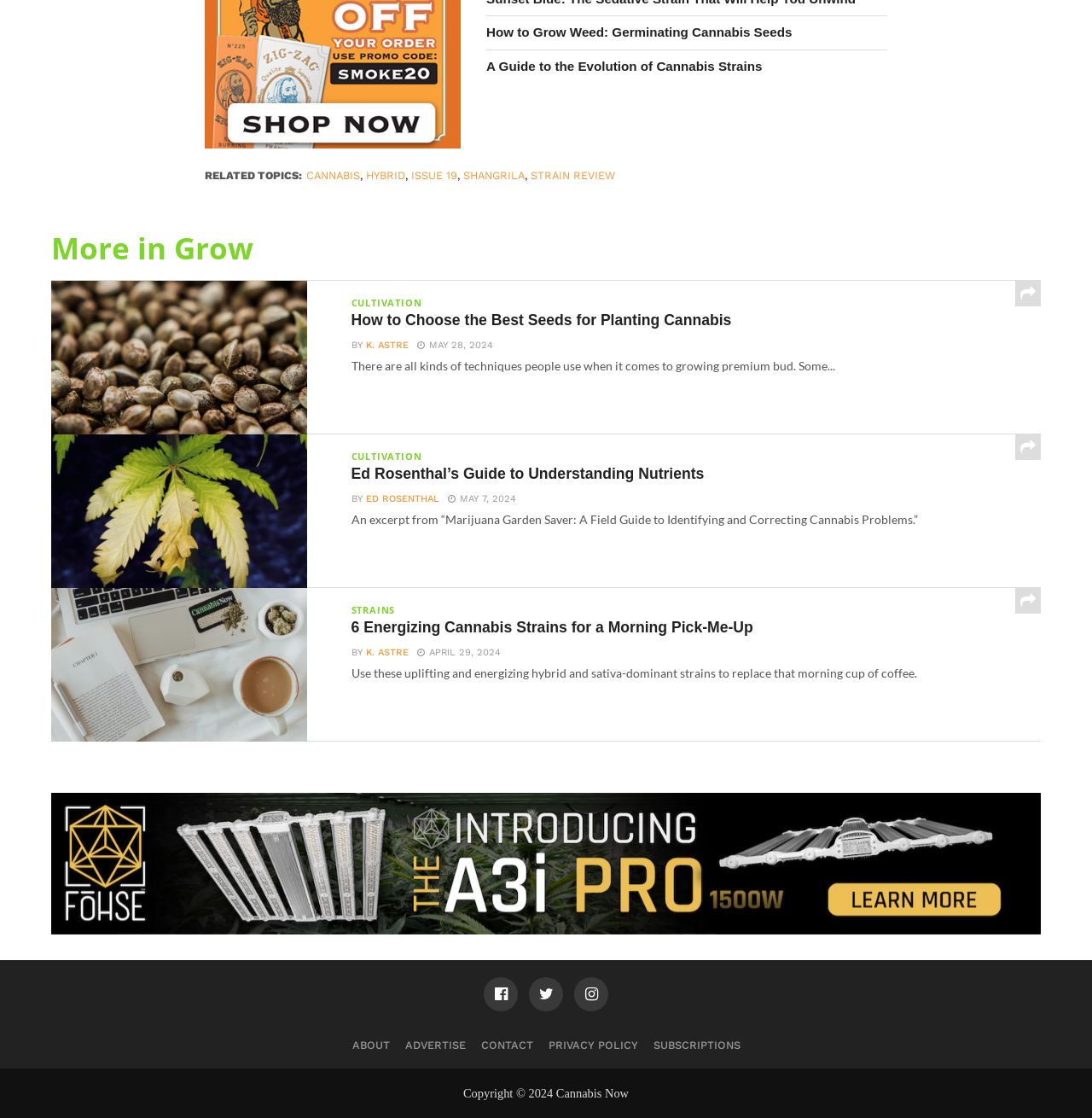Please identify the bounding box coordinates of the clickable area that will allow you to execute the instruction: "Read about 6 energizing cannabis strains for a morning pick-me-up".

[0.322, 0.554, 0.893, 0.57]